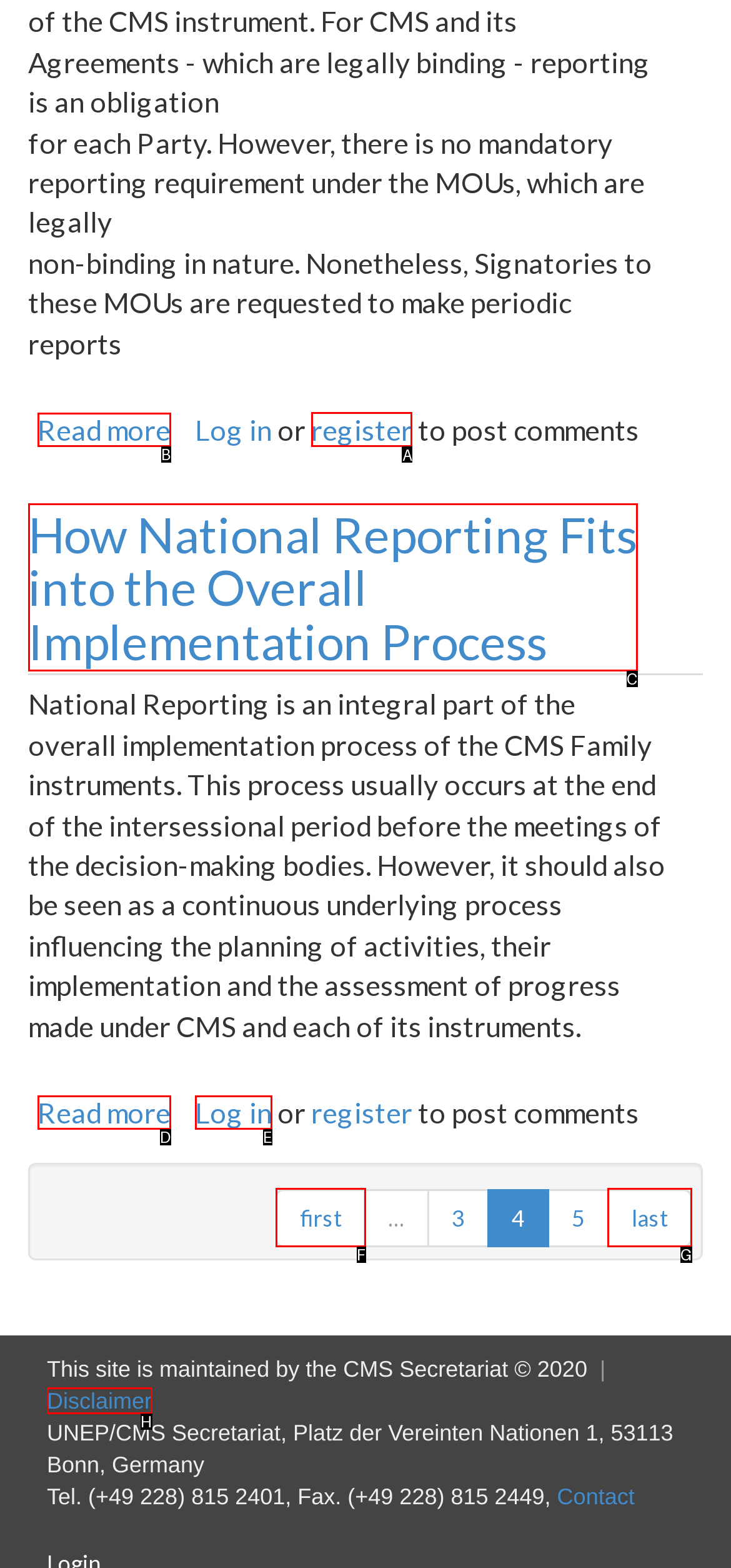From the given options, choose the one to complete the task: Register to post comments
Indicate the letter of the correct option.

A